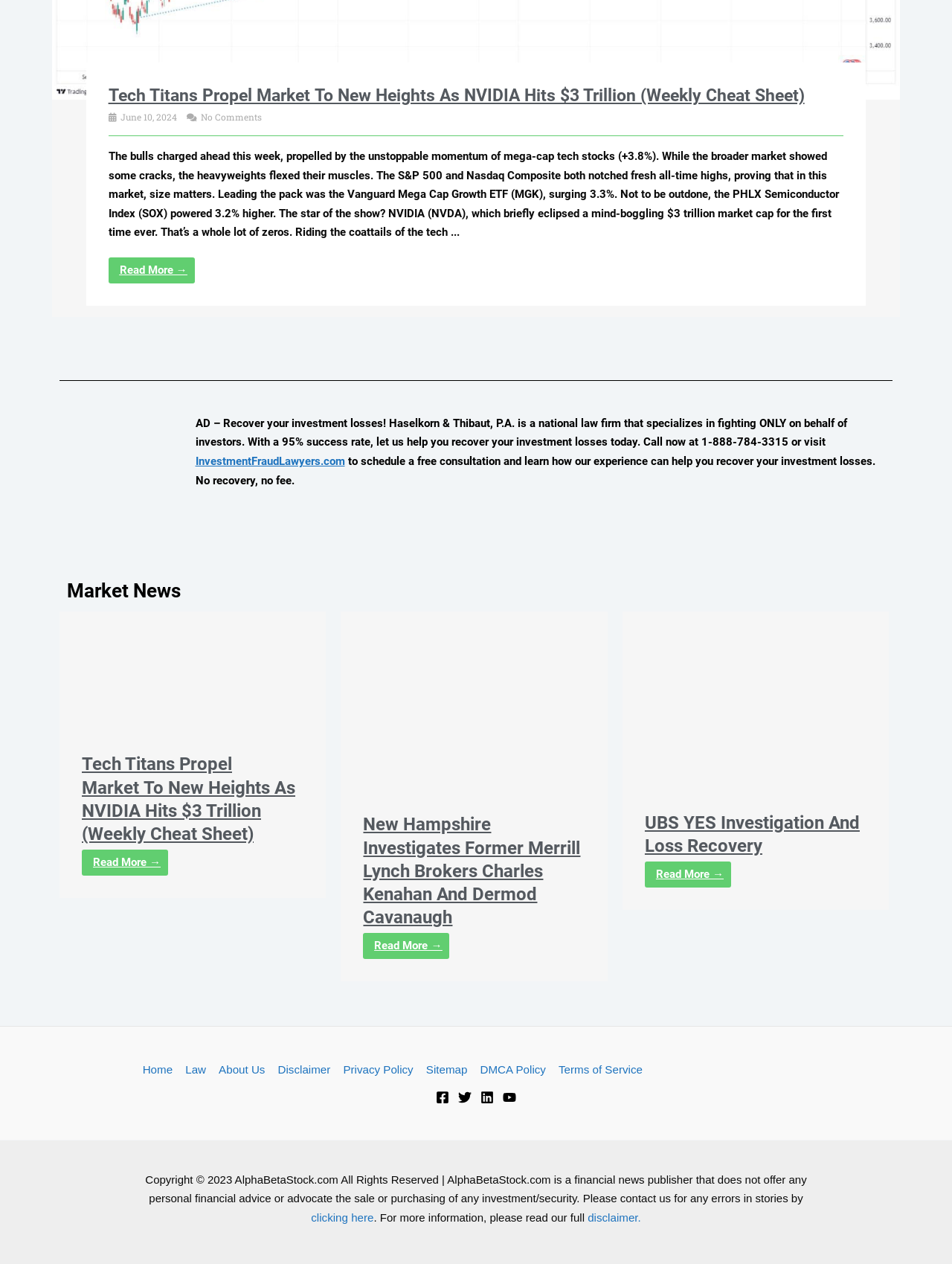Bounding box coordinates are given in the format (top-left x, top-left y, bottom-right x, bottom-right y). All values should be floating point numbers between 0 and 1. Provide the bounding box coordinate for the UI element described as: RSS2

None